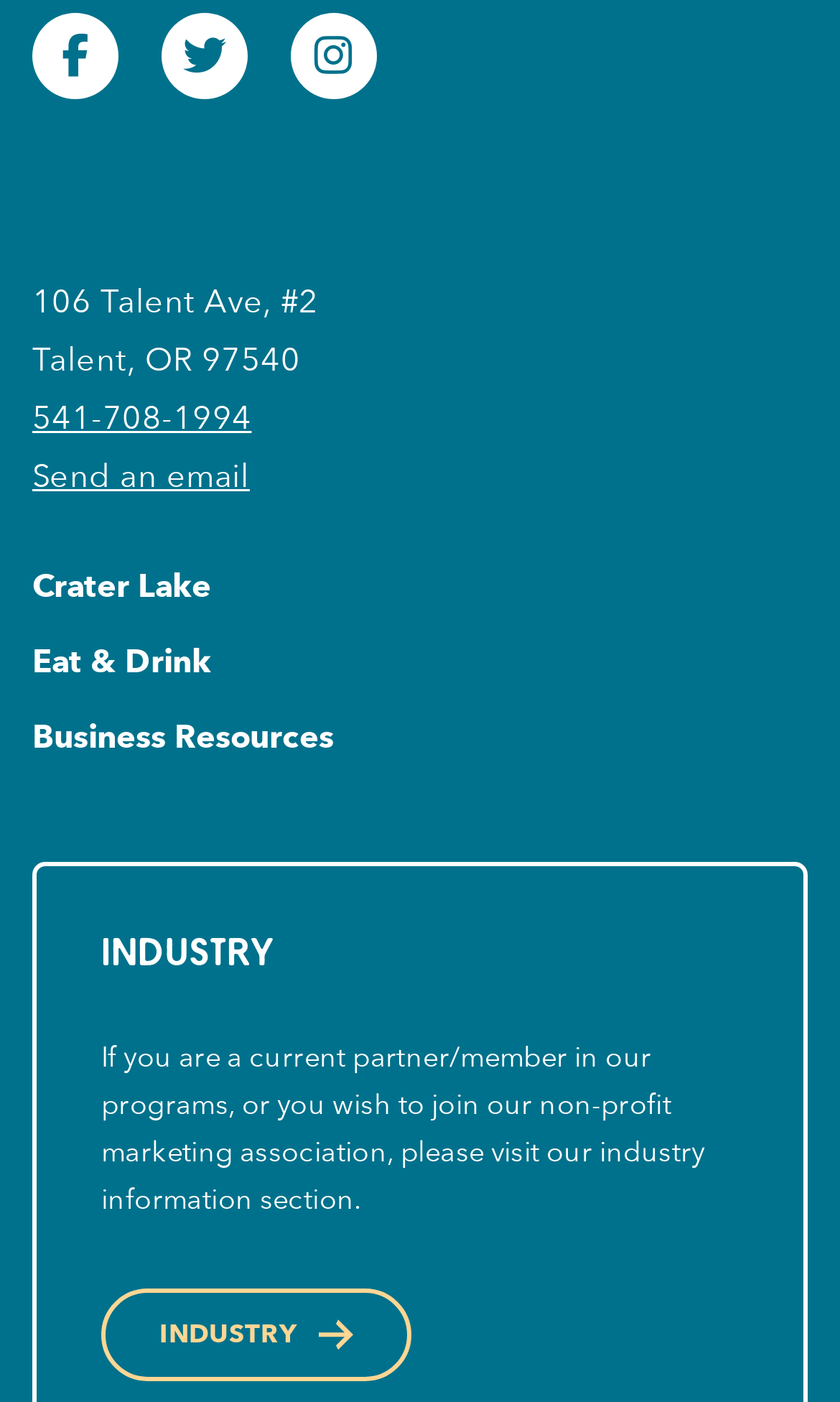Answer the following in one word or a short phrase: 
What is the name of the lake mentioned on the webpage?

Crater Lake